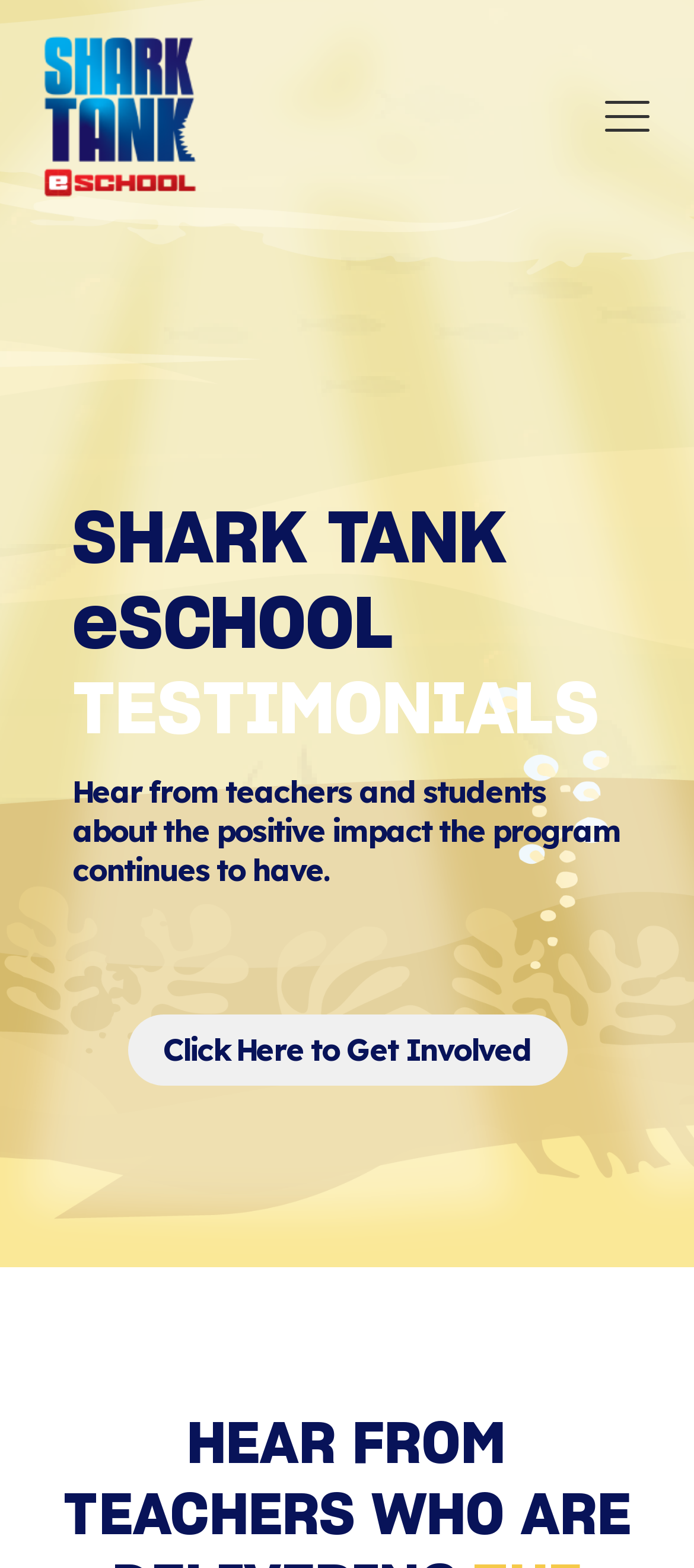Provide a one-word or brief phrase answer to the question:
What is the logo of the Shark Tank eSchool program?

Shark-Tank-E-school-logo